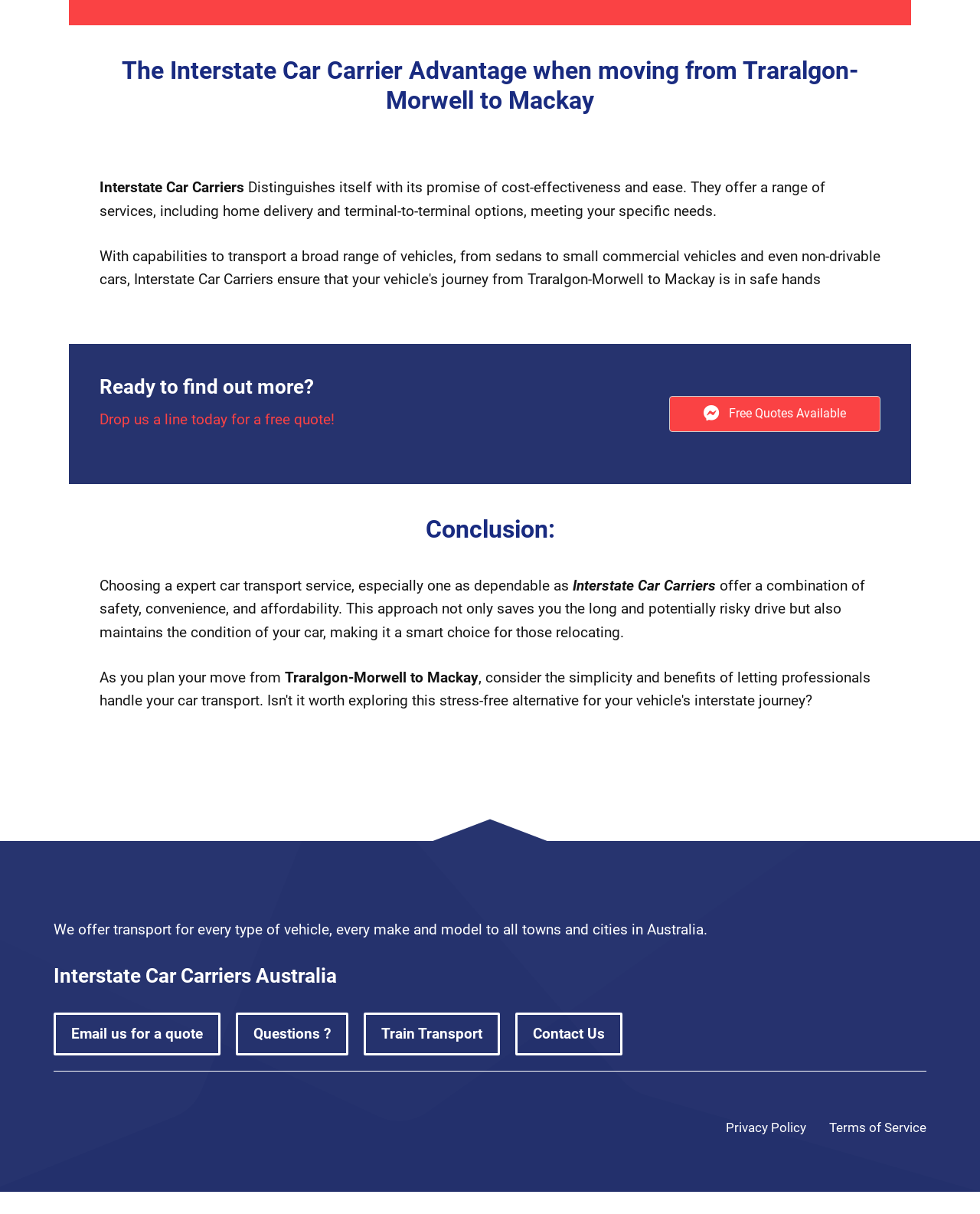Locate the bounding box of the UI element based on this description: "Privacy Policy". Provide four float numbers between 0 and 1 as [left, top, right, bottom].

[0.741, 0.92, 0.823, 0.938]